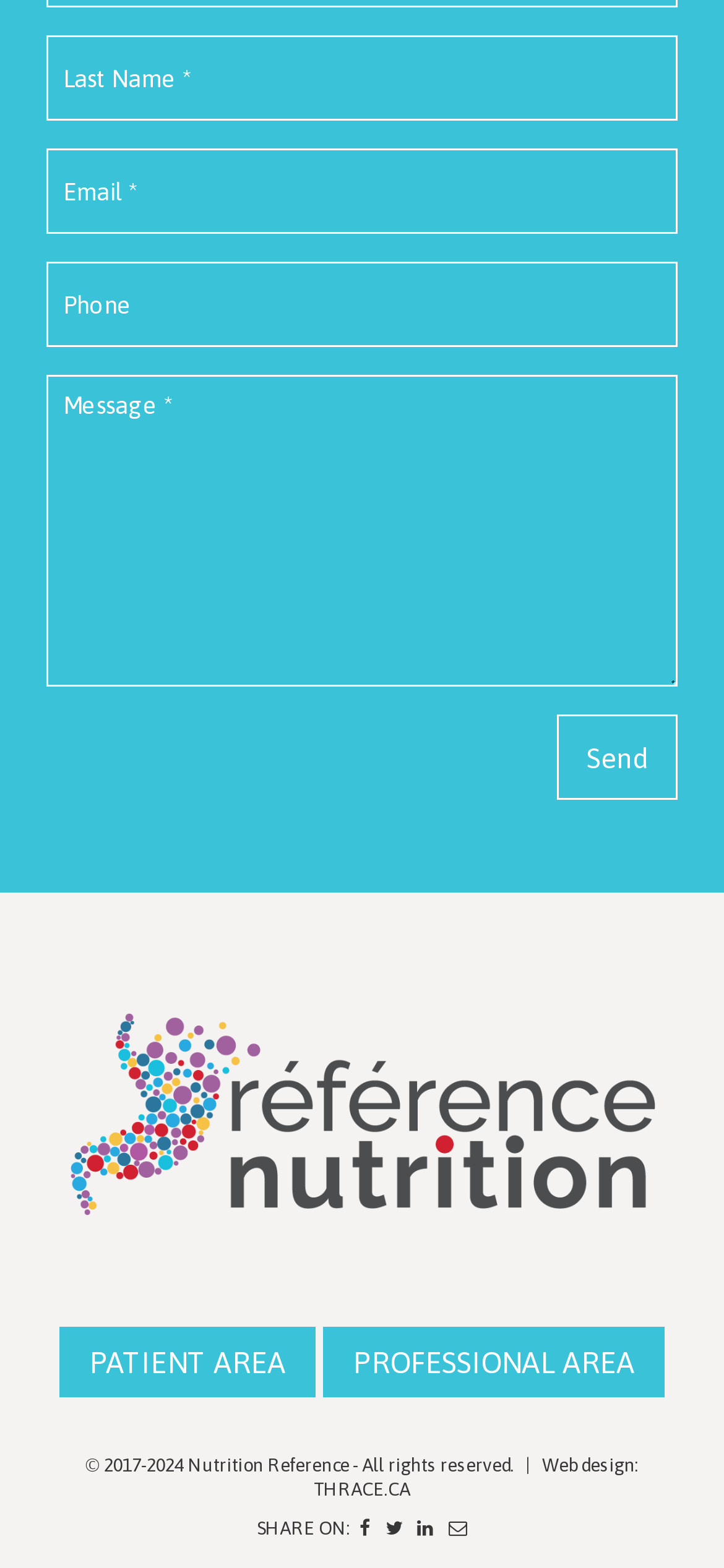What is the main topic of the webpage?
Based on the image, provide your answer in one word or phrase.

Nutrition